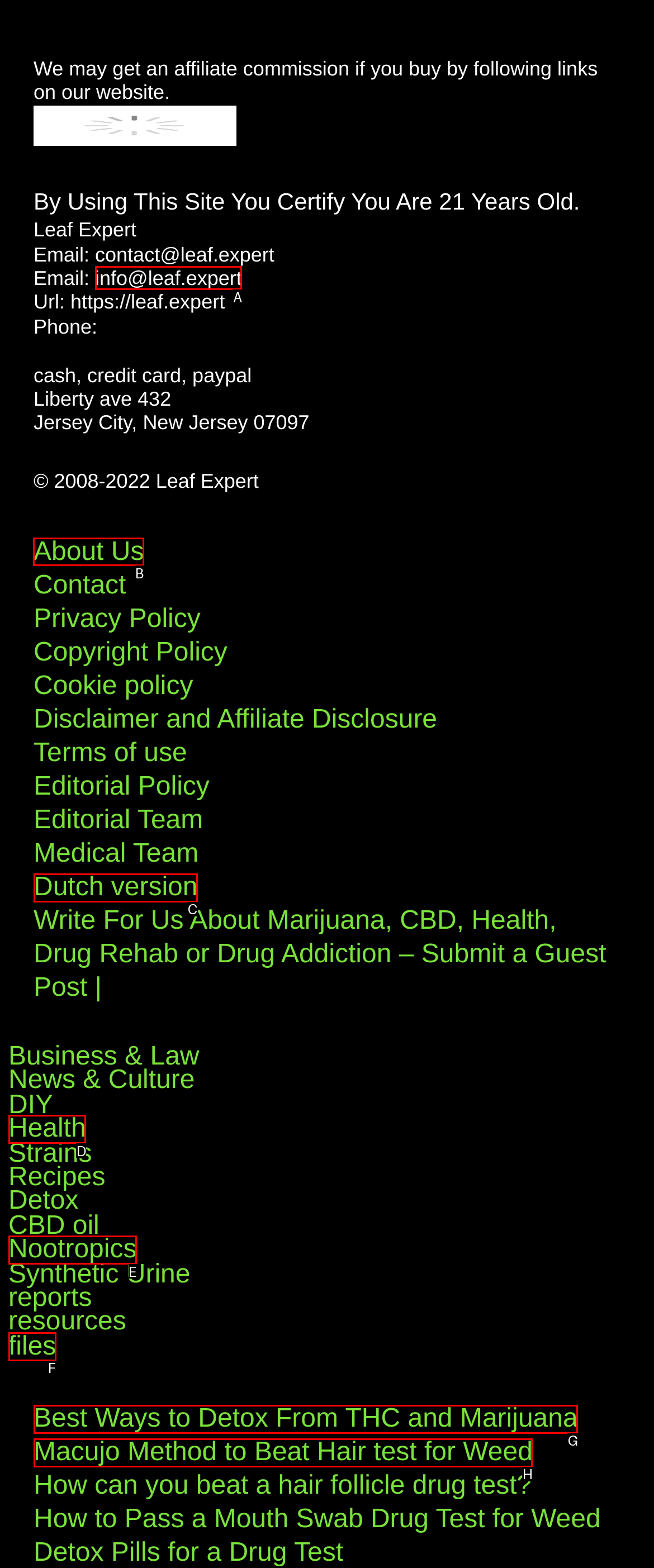Provide the letter of the HTML element that you need to click on to perform the task: Click the 'About Us' link.
Answer with the letter corresponding to the correct option.

B